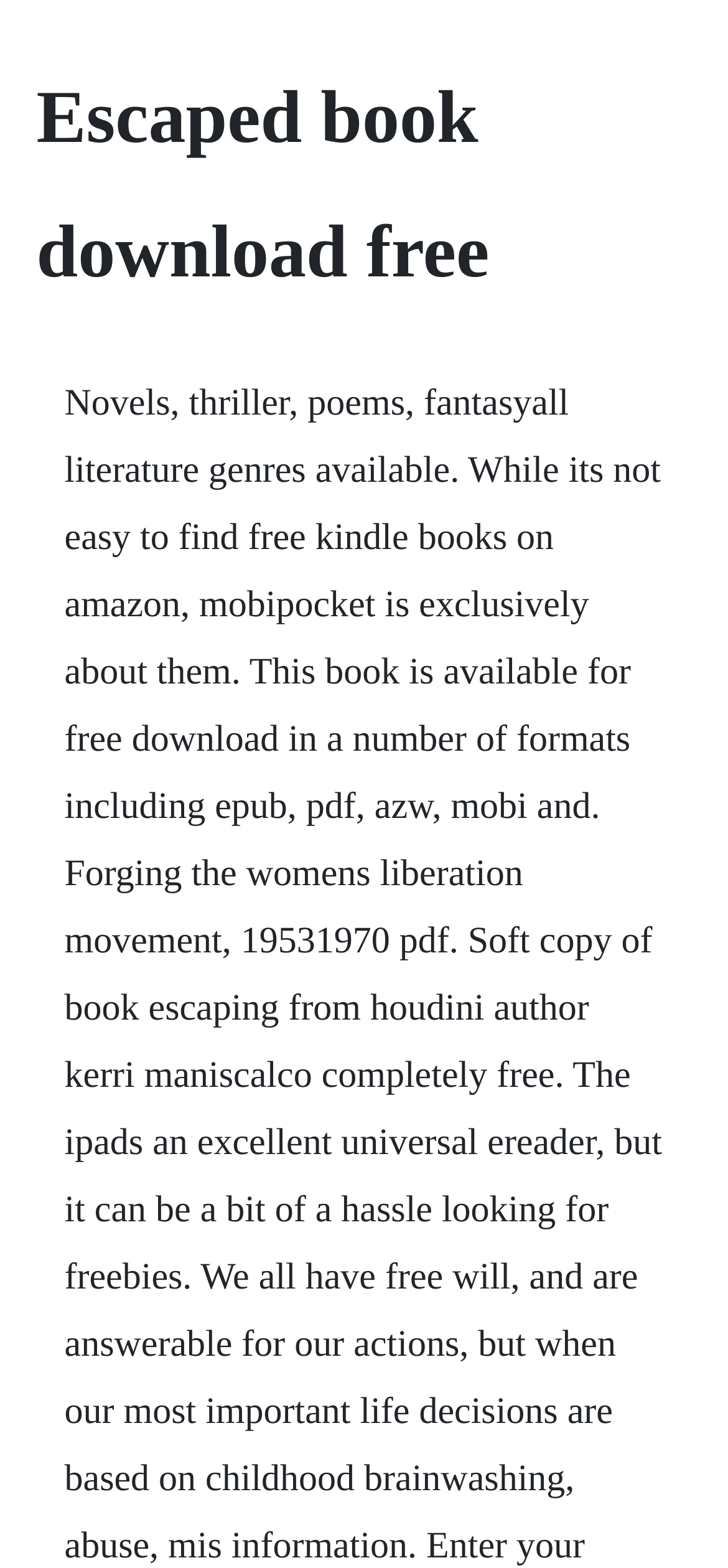Extract the primary heading text from the webpage.

Escaped book download free